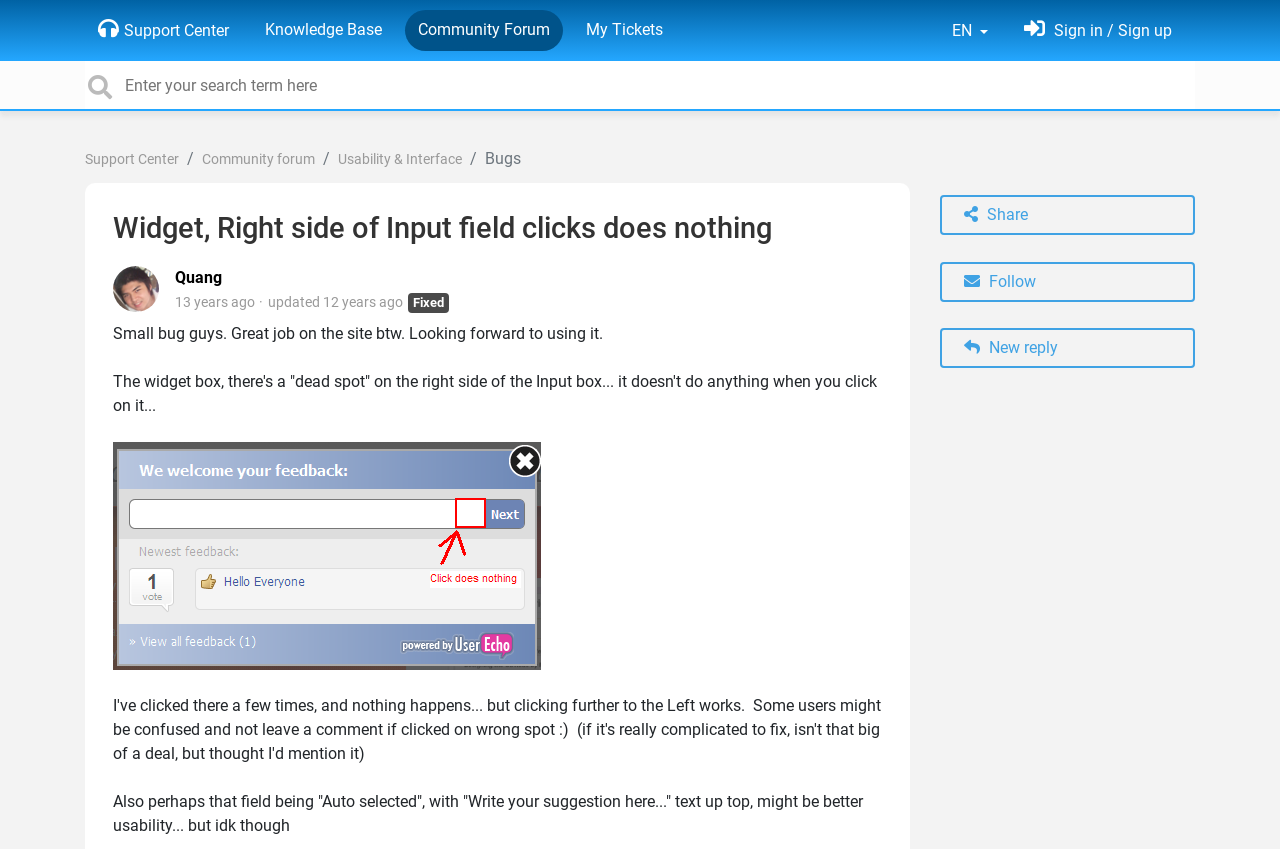Identify the bounding box coordinates of the part that should be clicked to carry out this instruction: "Search for something".

[0.066, 0.072, 0.934, 0.128]